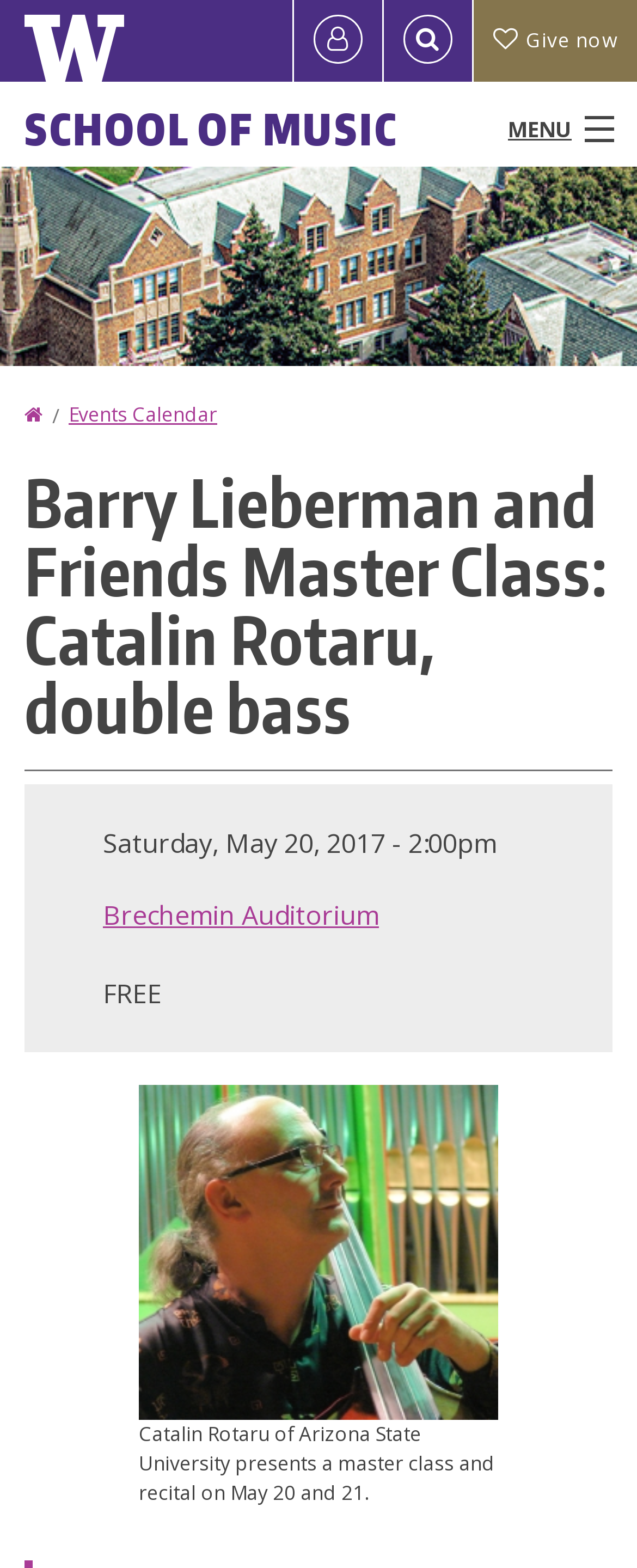What is the name of the school?
Based on the image, respond with a single word or phrase.

School of Music